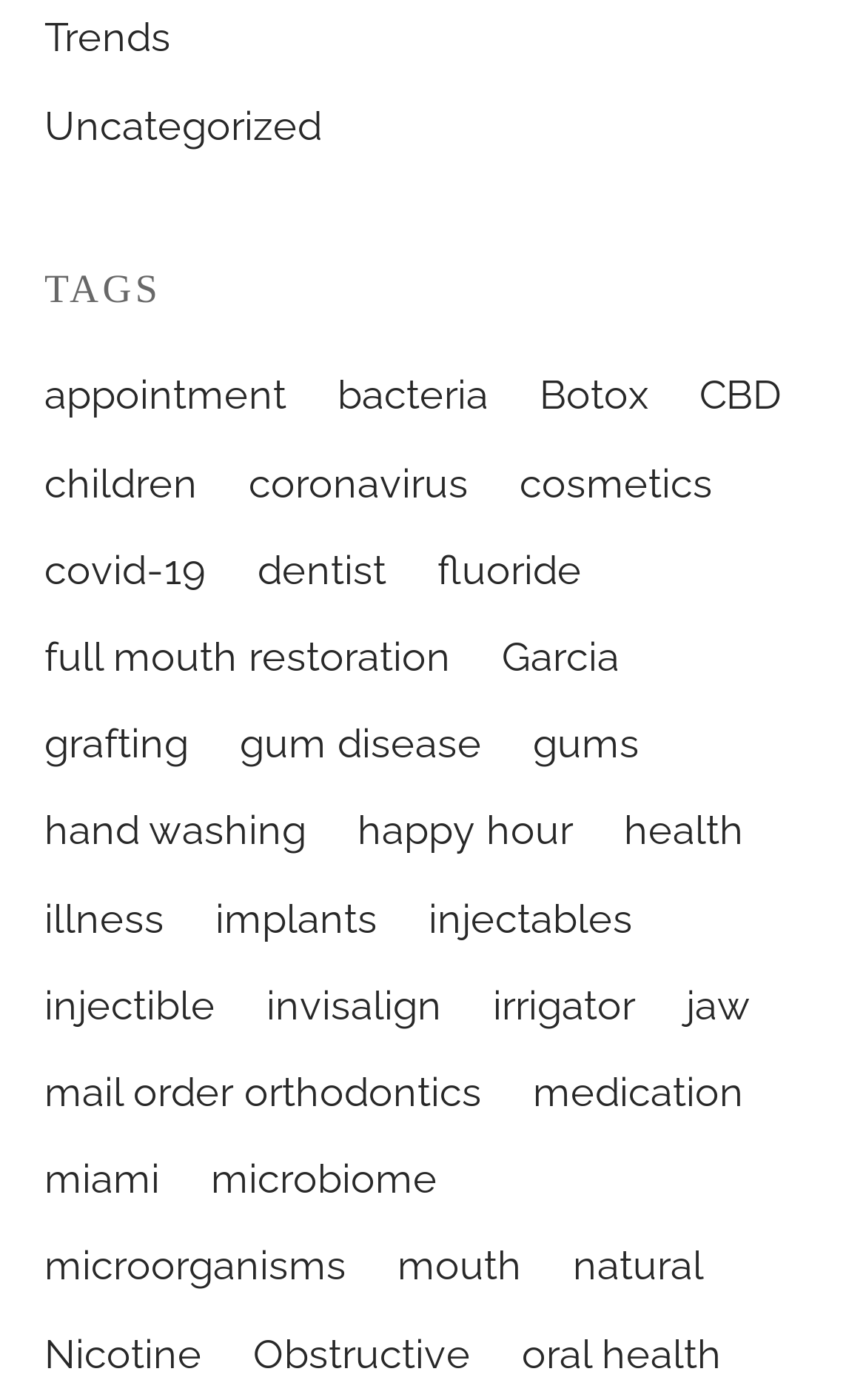Use a single word or phrase to respond to the question:
What is the topic of the link 'full mouth restoration'?

health